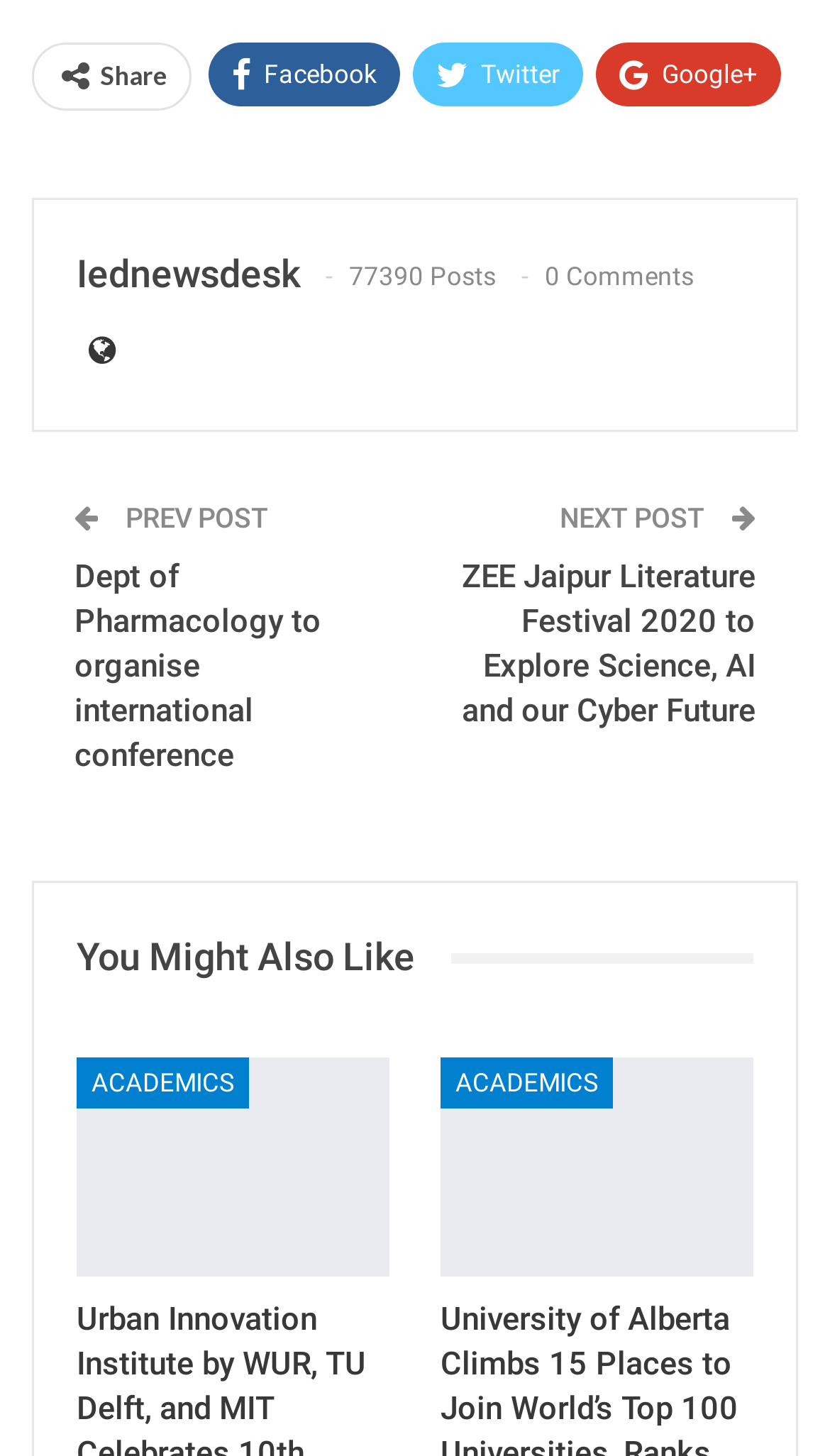What social media platforms are available for sharing?
Please provide a single word or phrase answer based on the image.

Facebook, Twitter, Google+, etc.